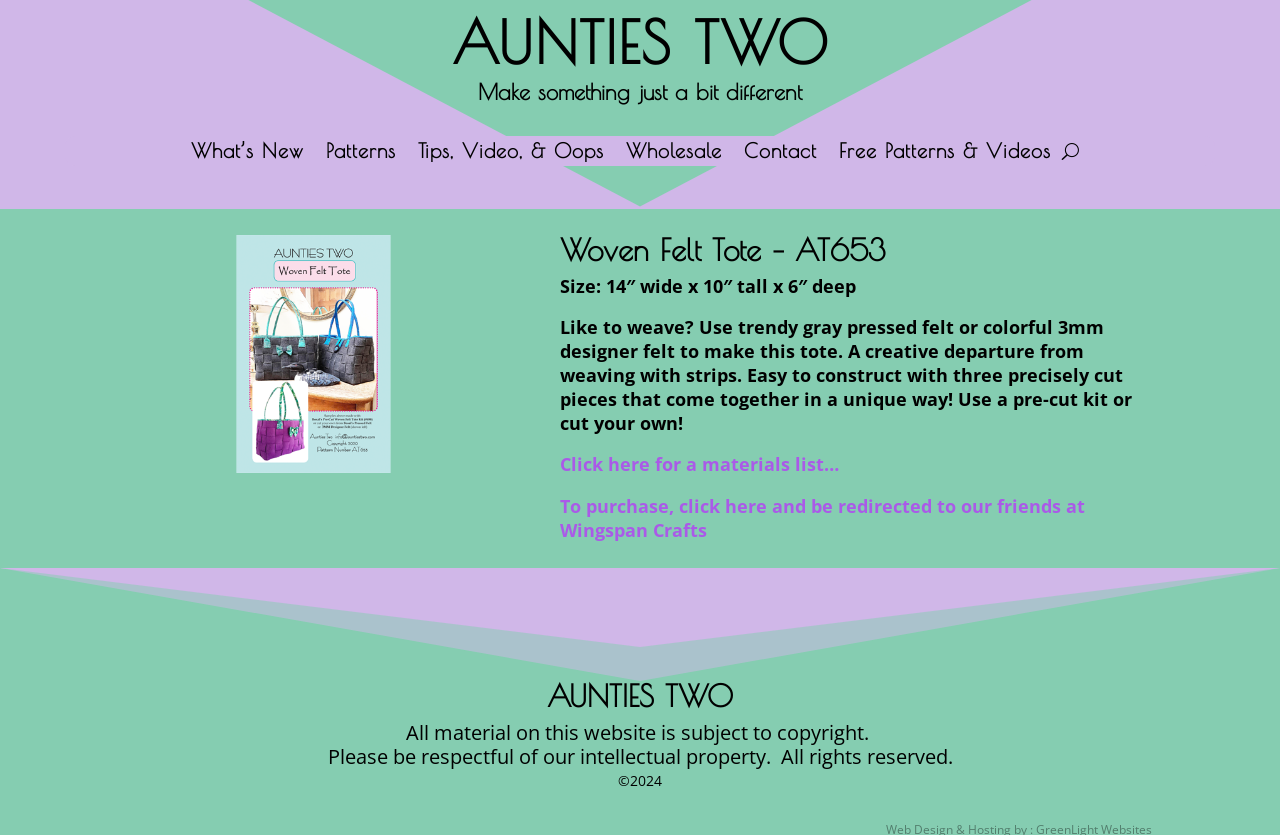Determine the bounding box coordinates of the area to click in order to meet this instruction: "Get materials list for Woven Felt Tote".

[0.438, 0.542, 0.656, 0.571]